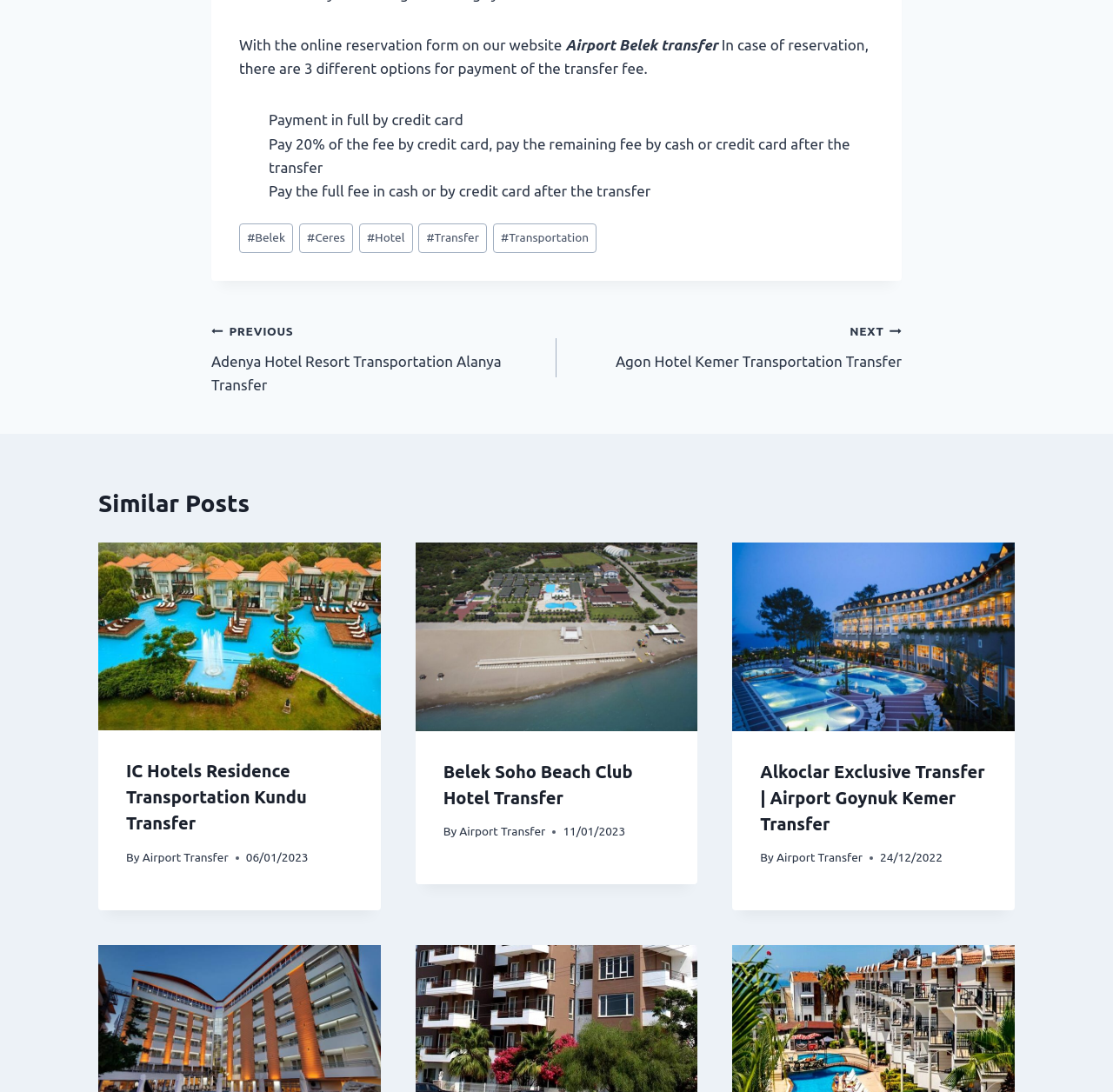What is the format of the dates mentioned?
Using the image as a reference, answer the question with a short word or phrase.

DD/MM/YYYY